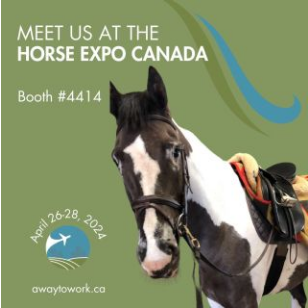Where is the event taking place?
Refer to the image and give a detailed answer to the question.

The caption specifies the location of the event as 'Westerner Park' in Red Deer, Alberta, indicating that it is a specific venue dedicated to hosting events and activities.